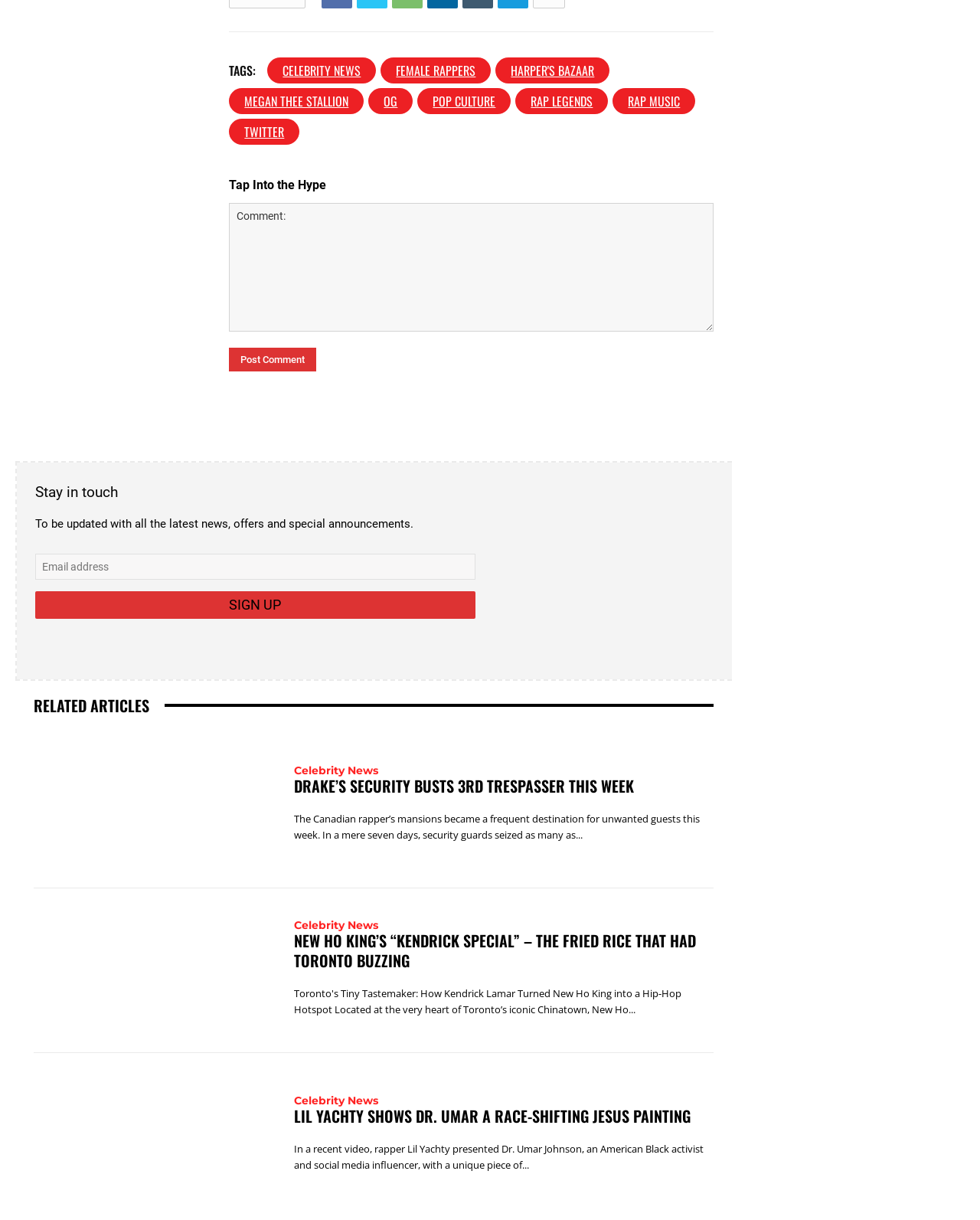Locate the bounding box coordinates of the area to click to fulfill this instruction: "Post a comment". The bounding box should be presented as four float numbers between 0 and 1, in the order [left, top, right, bottom].

[0.234, 0.285, 0.323, 0.305]